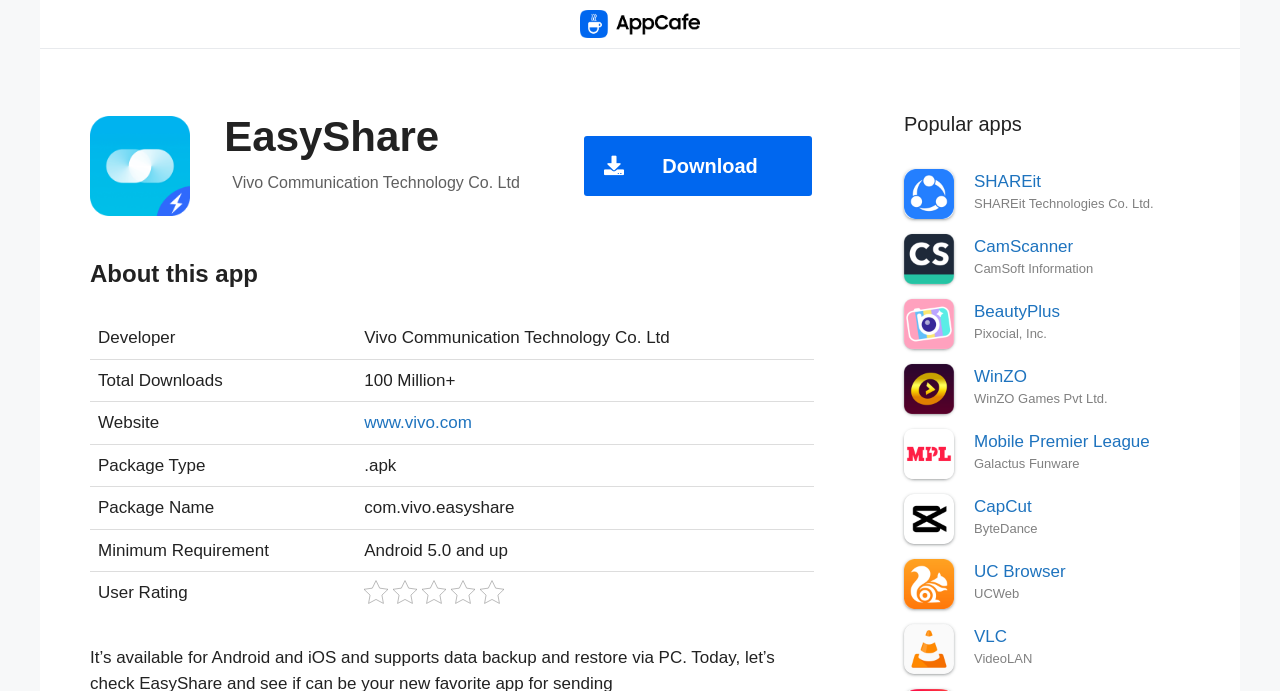Determine the bounding box coordinates of the element's region needed to click to follow the instruction: "Explore the SHAREit app". Provide these coordinates as four float numbers between 0 and 1, formatted as [left, top, right, bottom].

[0.761, 0.249, 0.813, 0.276]